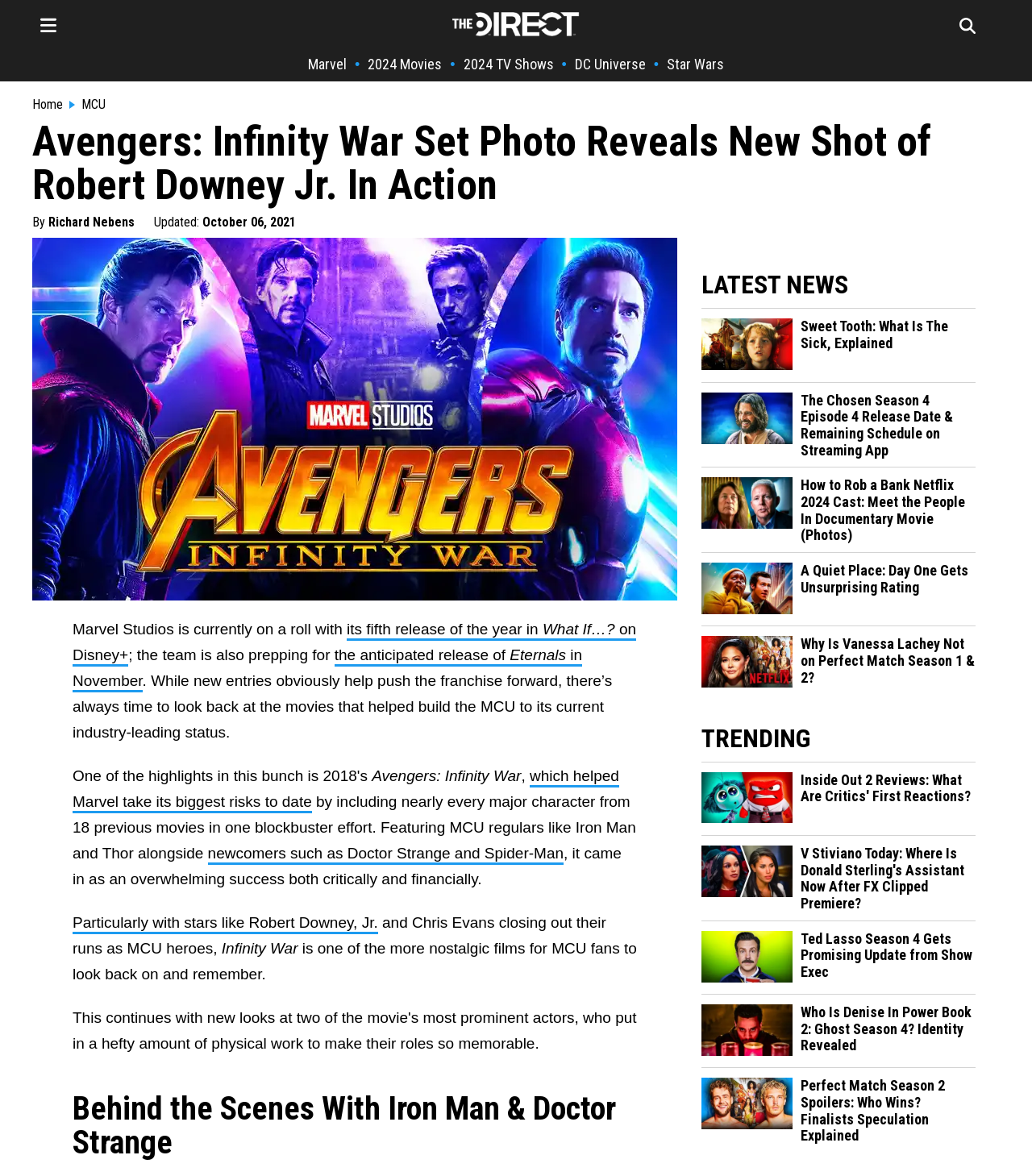What is the purpose of the 'TRENDING' section?
Using the visual information, reply with a single word or short phrase.

To show popular articles